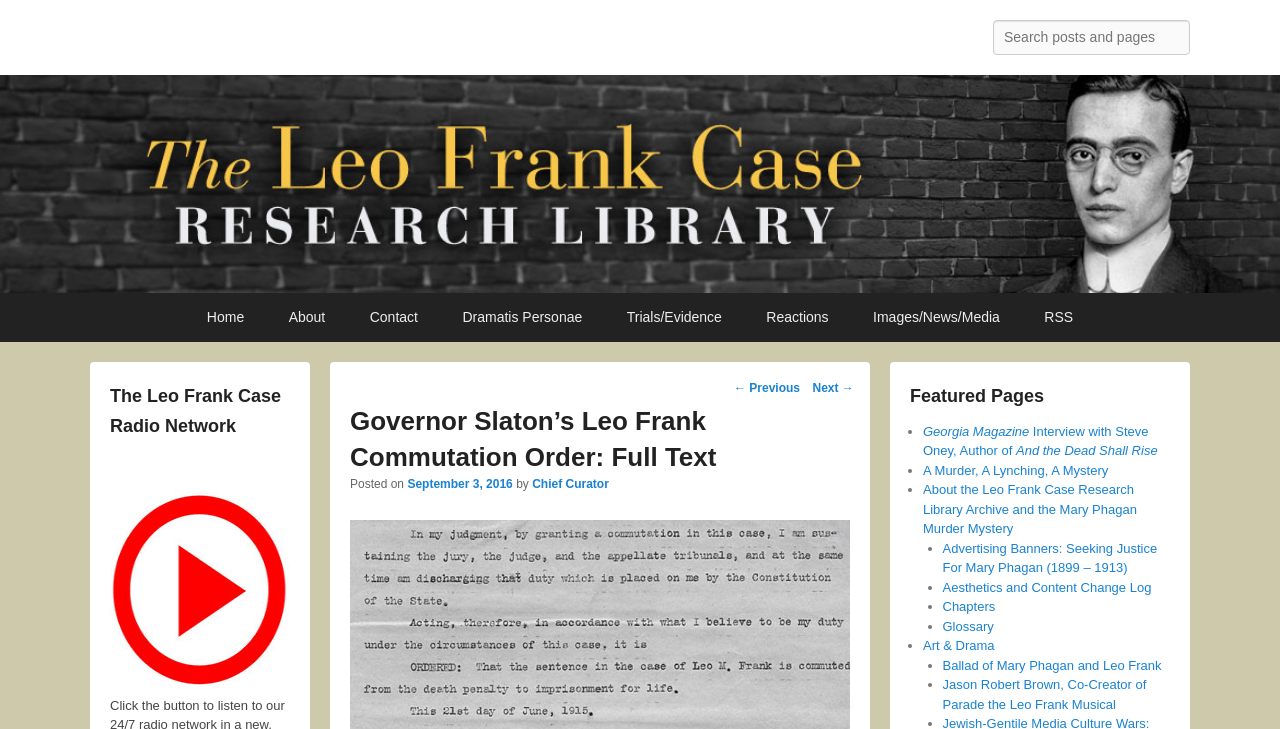Describe every aspect of the webpage in a detailed manner.

The webpage is dedicated to the Leo Frank Case Research Library, with a focus on the commutation order by Governor Slaton. At the top, there is a heading with the title of the webpage, accompanied by a link to the research library. Below this, there is a brief description of the case, including the brutal murder of Mary Phagan and the subsequent trial and lynching of Leo Frank.

To the right of the description, there is a search bar with a "Search" button. Above this, there is a logo and a link to the research library, which appears to be the main navigation menu.

The main content of the webpage is divided into several sections. On the left, there is a primary menu with links to various pages, including "Home", "About", "Contact", and others. Below this, there is a section titled "Post navigation" with links to previous and next posts.

The main article is headed by a title, "Governor Slaton’s Leo Frank Commutation Order: Full Text", followed by the date of posting, September 3, 2016, and the author, Chief Curator. The article itself is not described in the accessibility tree, but it likely contains the full text of the commutation order.

To the right of the article, there is a section titled "Featured Pages" with a list of links to various pages, including interviews, articles, and other resources related to the Leo Frank case. Below this, there is a section titled "The Leo Frank Case Radio Network" with a link to an audio player.

Throughout the webpage, there are various images, including a logo and icons for the search bar and audio player. The layout is organized, with clear headings and concise text, making it easy to navigate and find relevant information.